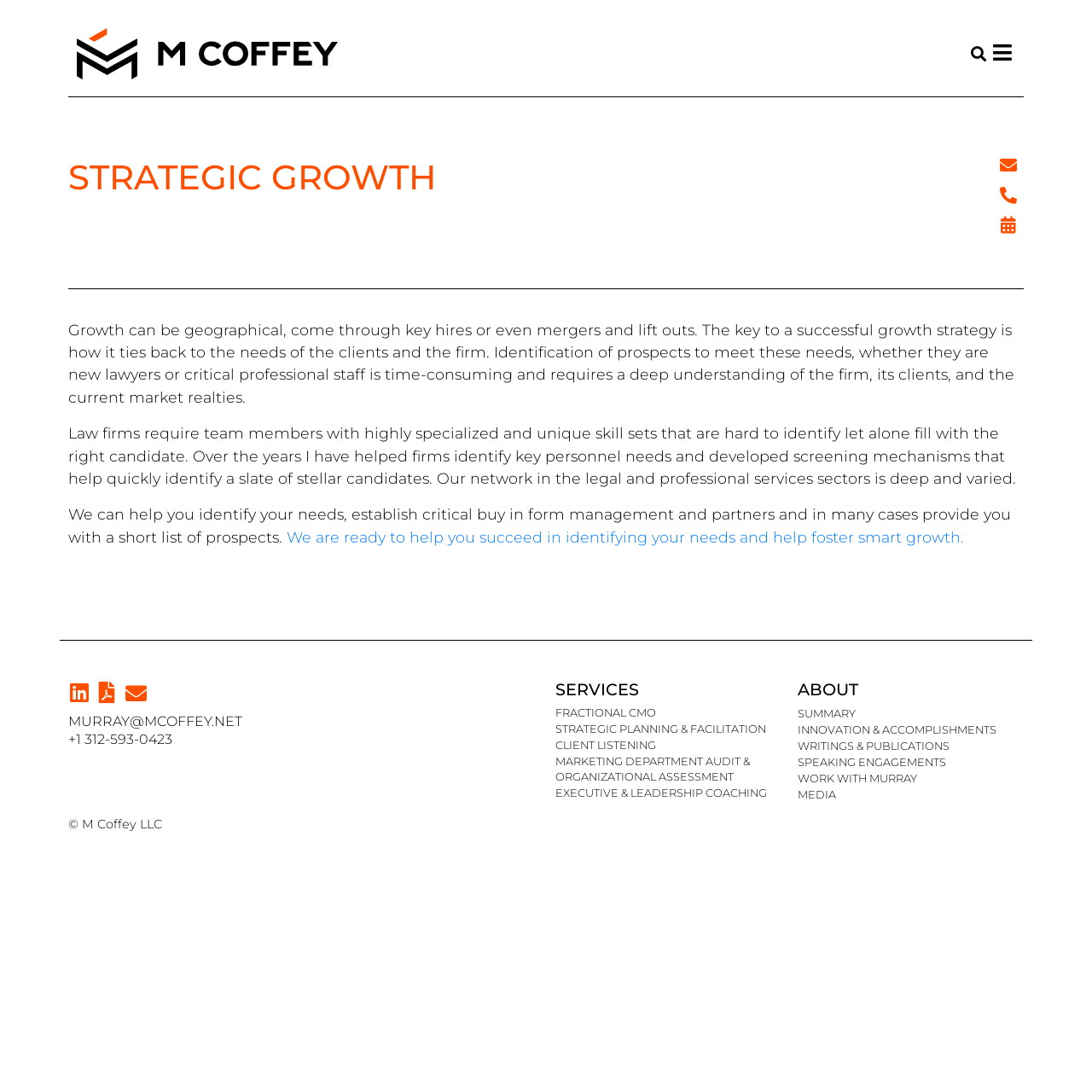What is the contact email address?
Please ensure your answer to the question is detailed and covers all necessary aspects.

The contact email address can be found at the bottom of the webpage, where it is written as 'MURRAY@MCOFFEY.NET'.